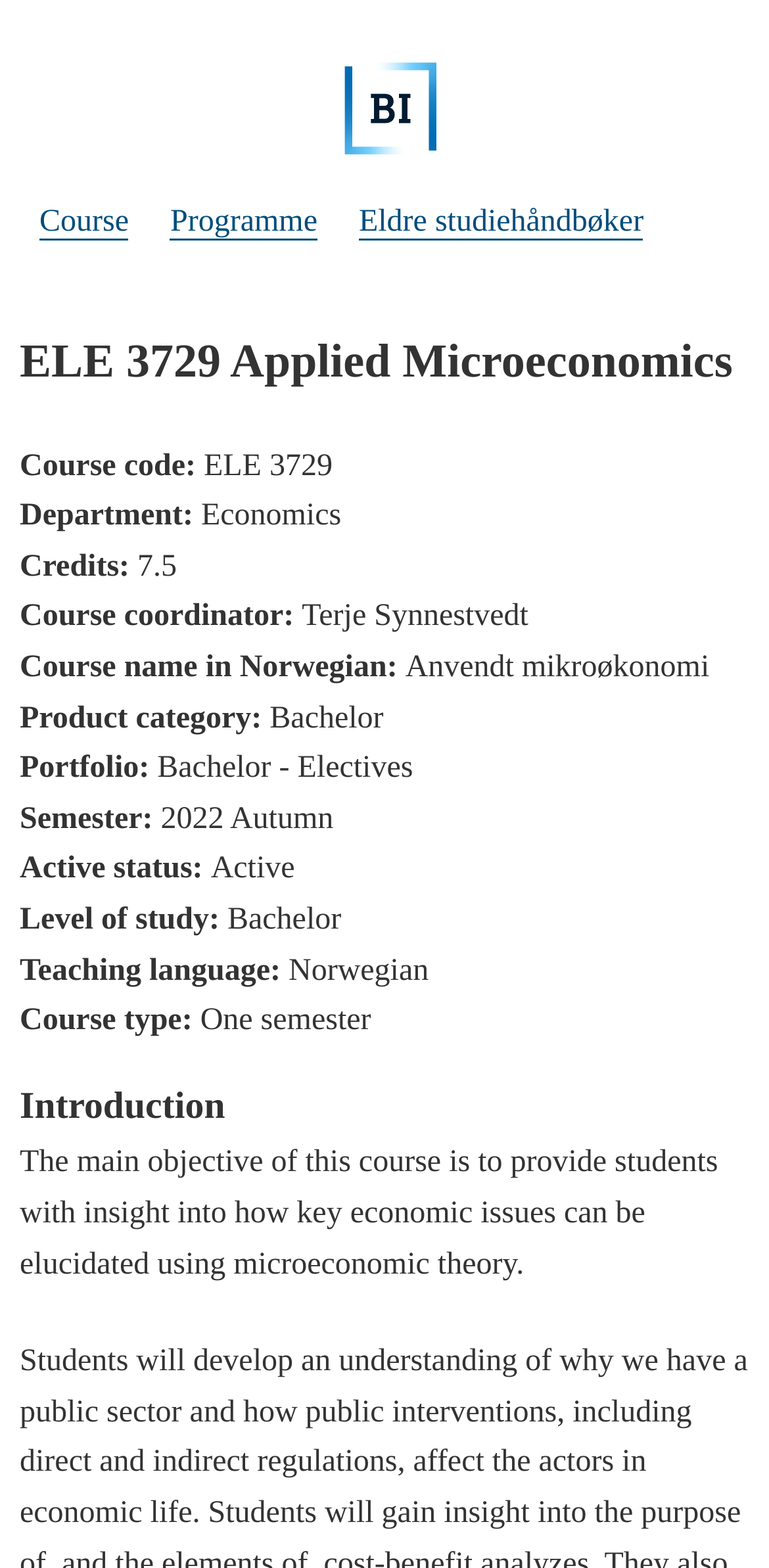Please determine the bounding box coordinates for the element with the description: "Eldre studiehåndbøker".

[0.467, 0.13, 0.837, 0.153]